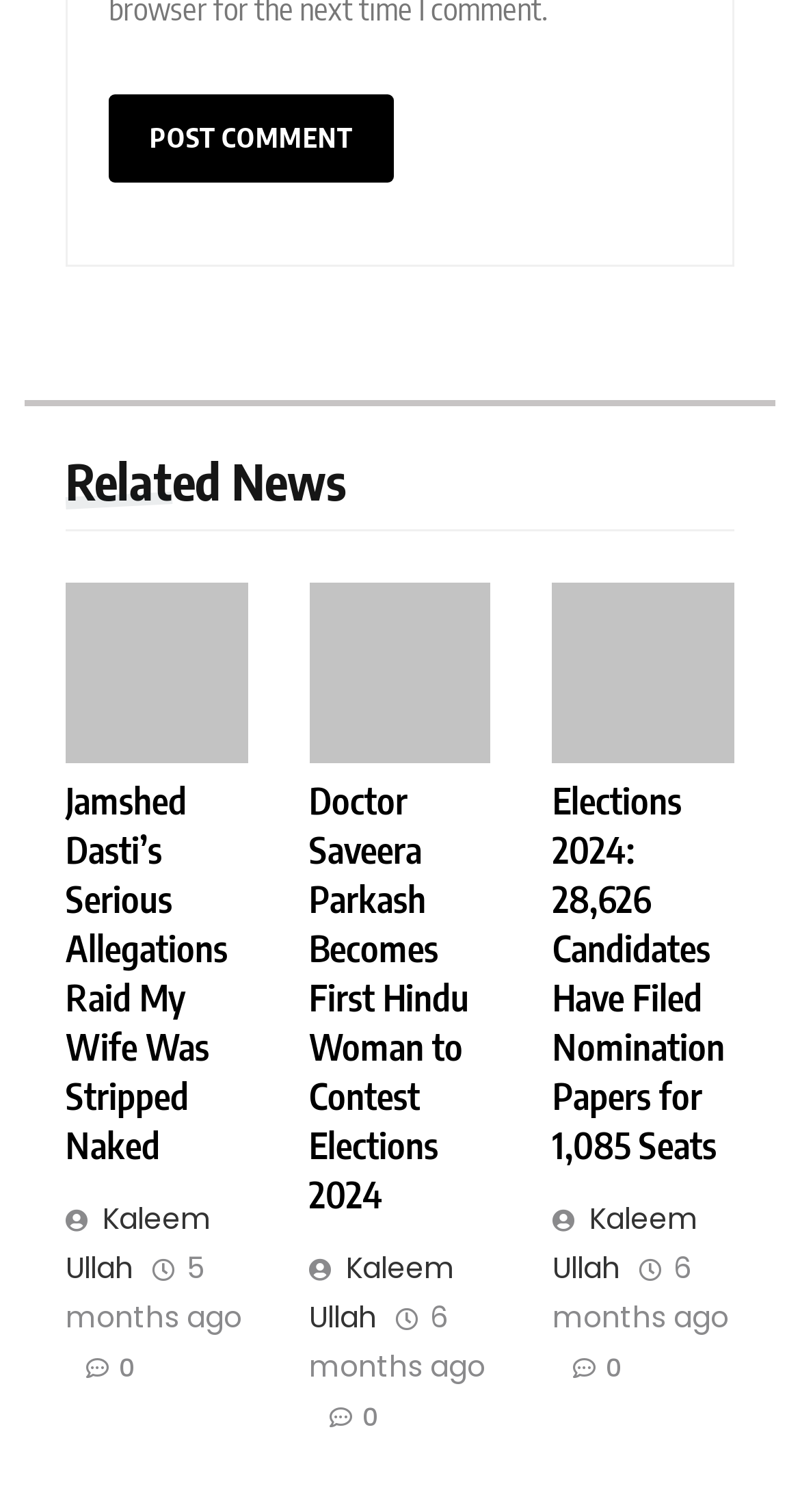Find the bounding box coordinates of the element's region that should be clicked in order to follow the given instruction: "read related news". The coordinates should consist of four float numbers between 0 and 1, i.e., [left, top, right, bottom].

[0.082, 0.295, 0.918, 0.351]